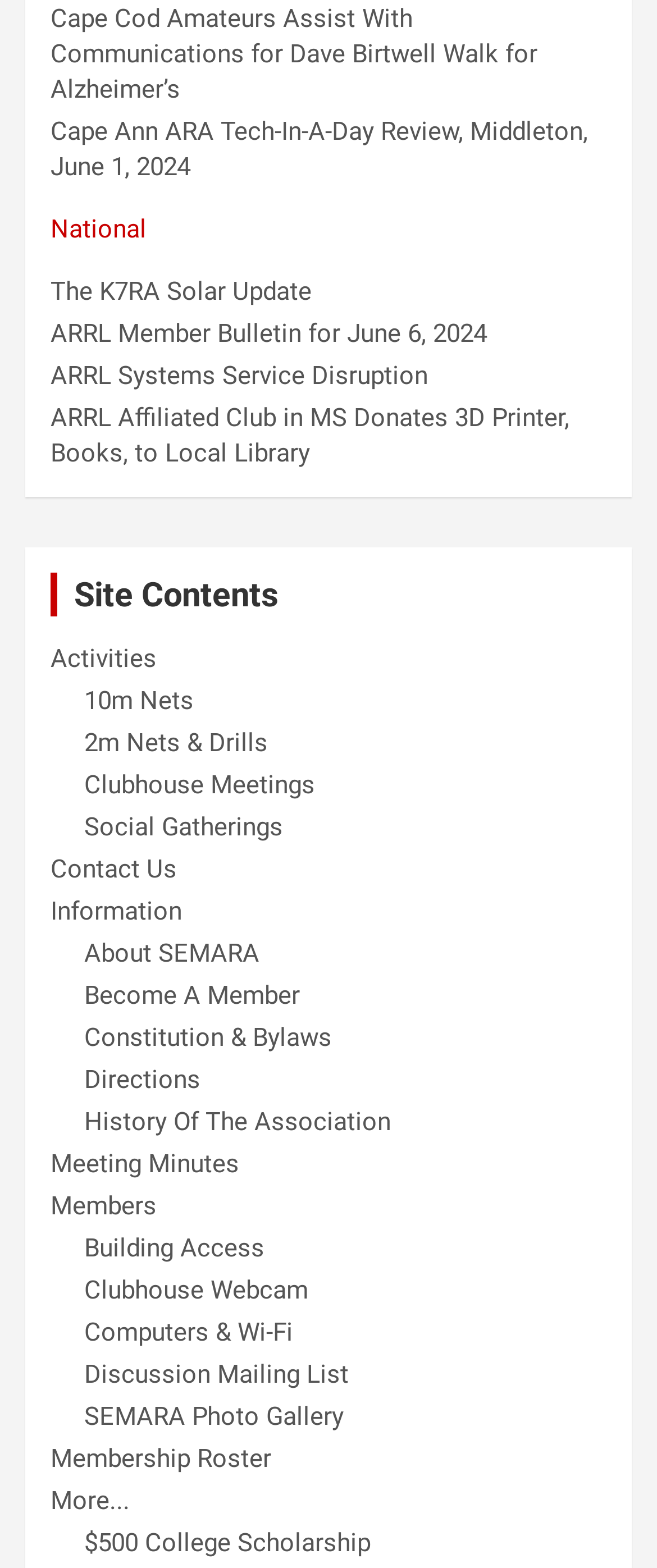What is the purpose of the 'Building Access' link?
Provide a detailed and well-explained answer to the question.

I inferred this answer by looking at the link 'Building Access' under the 'Information' section, which suggests that it provides information related to accessing the building where the association is located.